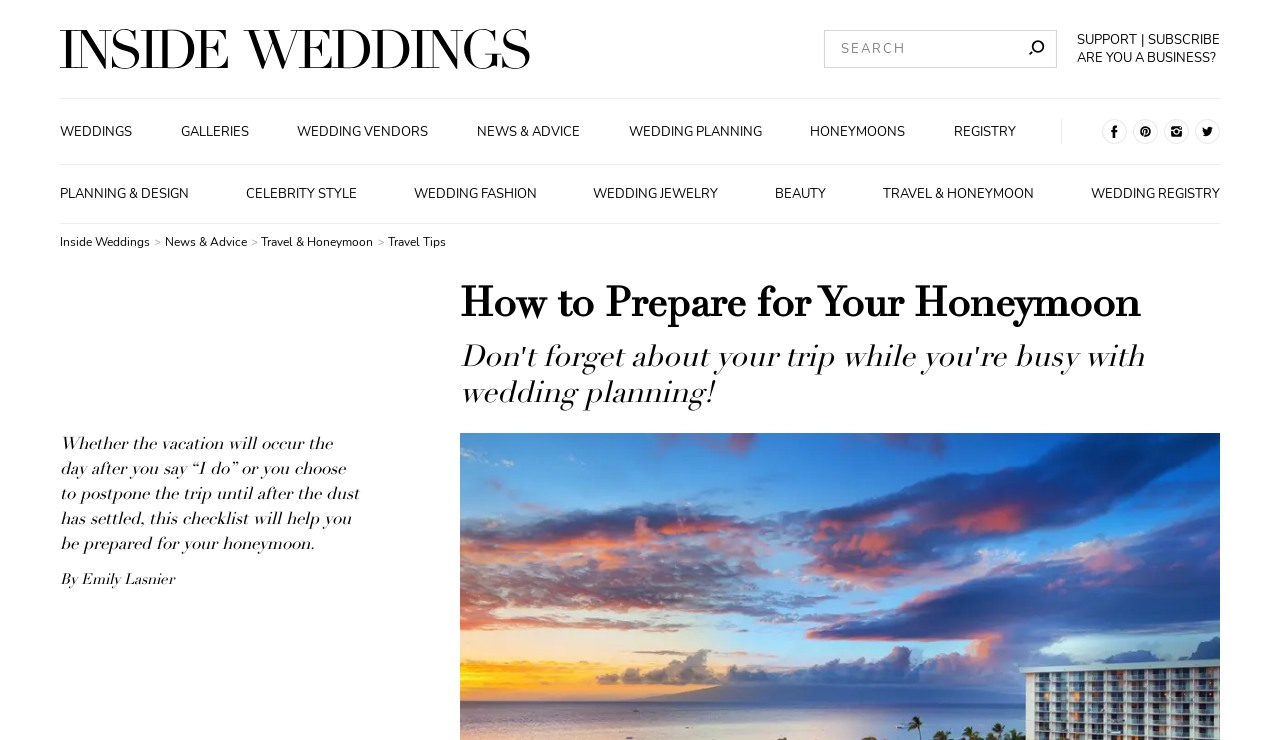Can you show the bounding box coordinates of the region to click on to complete the task described in the instruction: "Read news and advice"?

[0.369, 0.166, 0.457, 0.19]